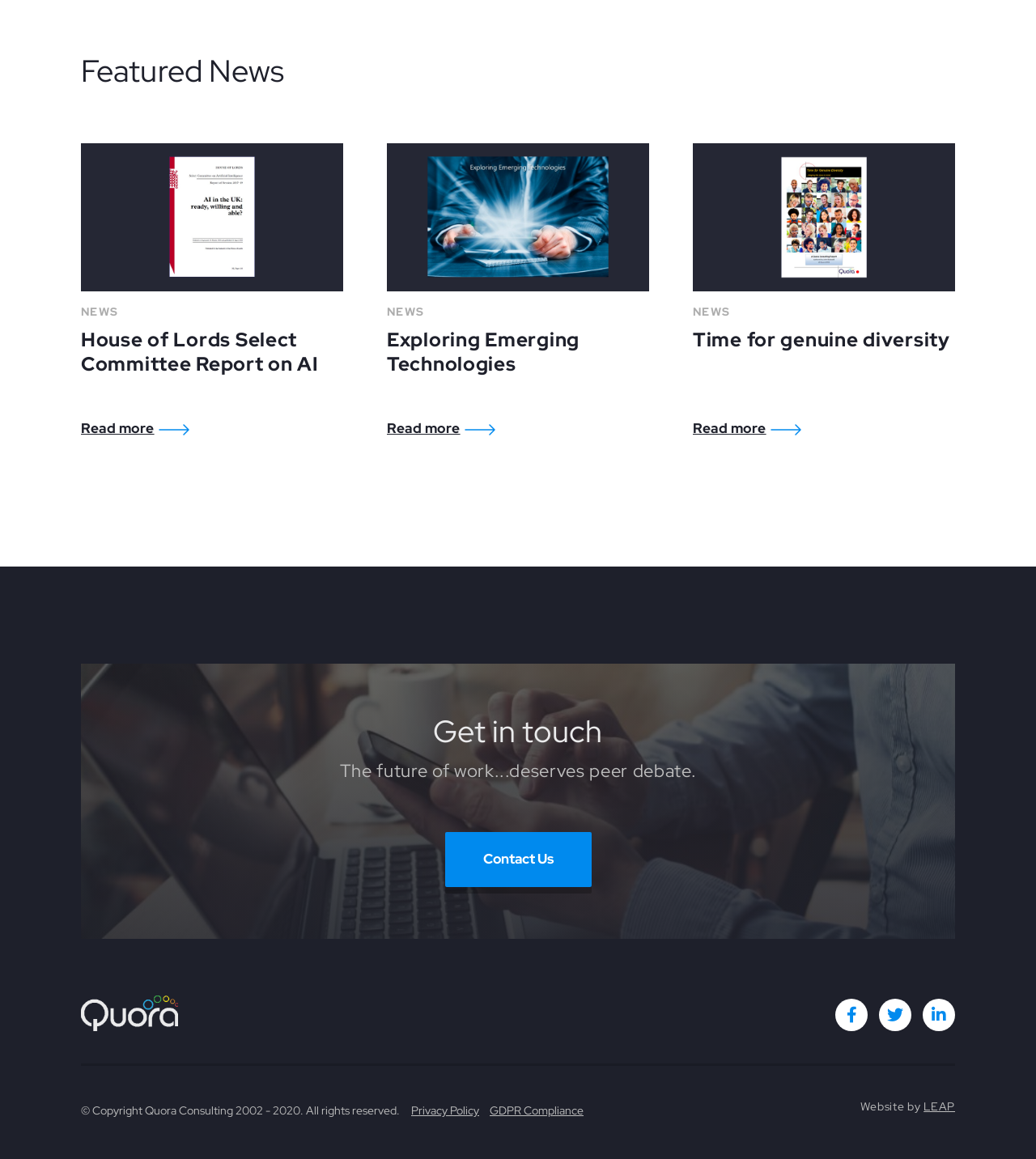Answer succinctly with a single word or phrase:
How many 'Read more' links are there?

3